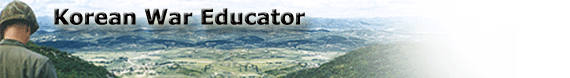Using the information in the image, could you please answer the following question in detail:
Is the website's theme related to history?

The panoramic view of a landscape that evokes a sense of reflection and history related to the Korean War, as well as the website's mission to educate visitors about the Korean War, suggests that the website's theme is indeed related to history.